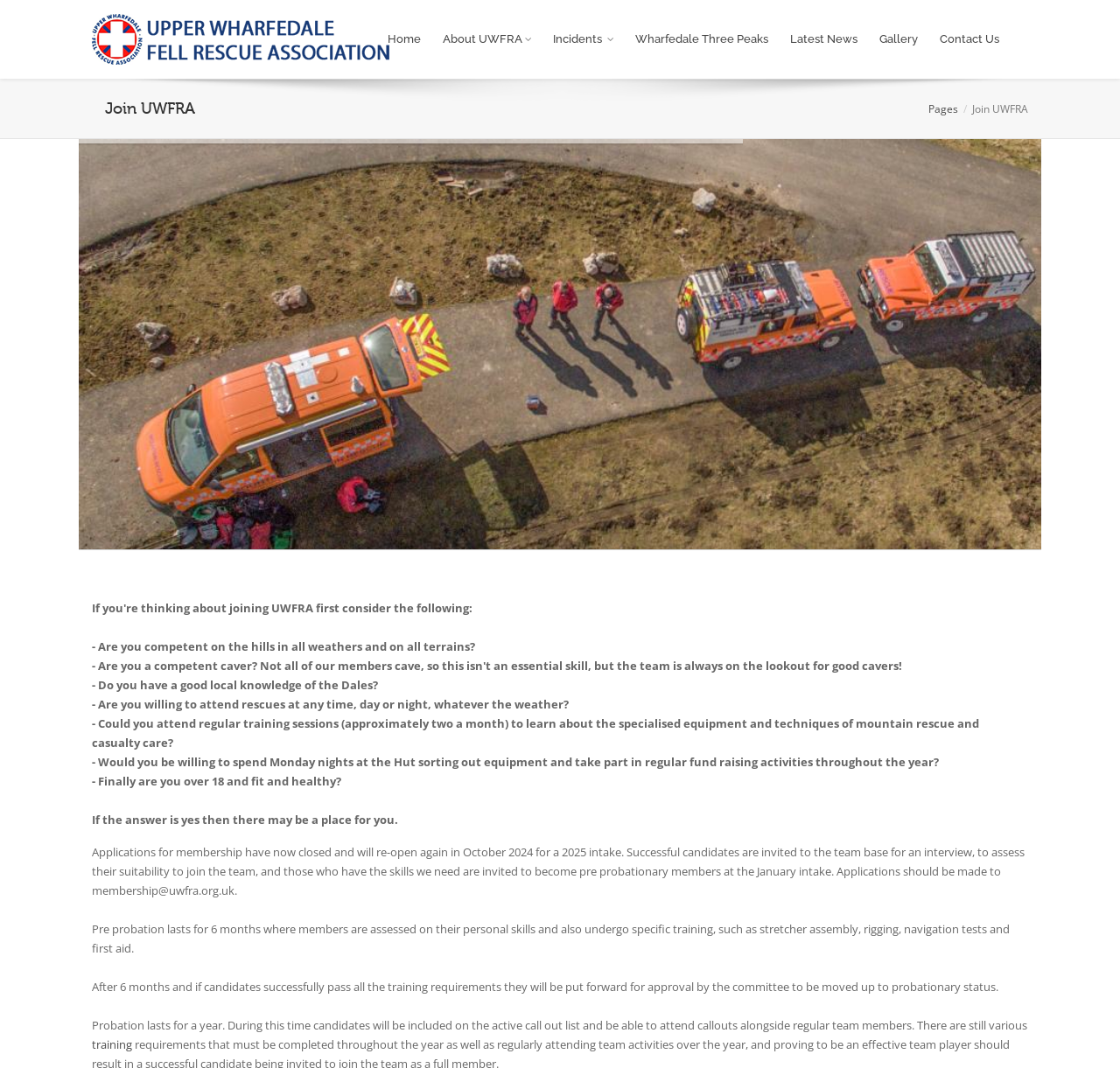Reply to the question with a single word or phrase:
What is the purpose of the Wharfedale Three Peaks?

Unknown